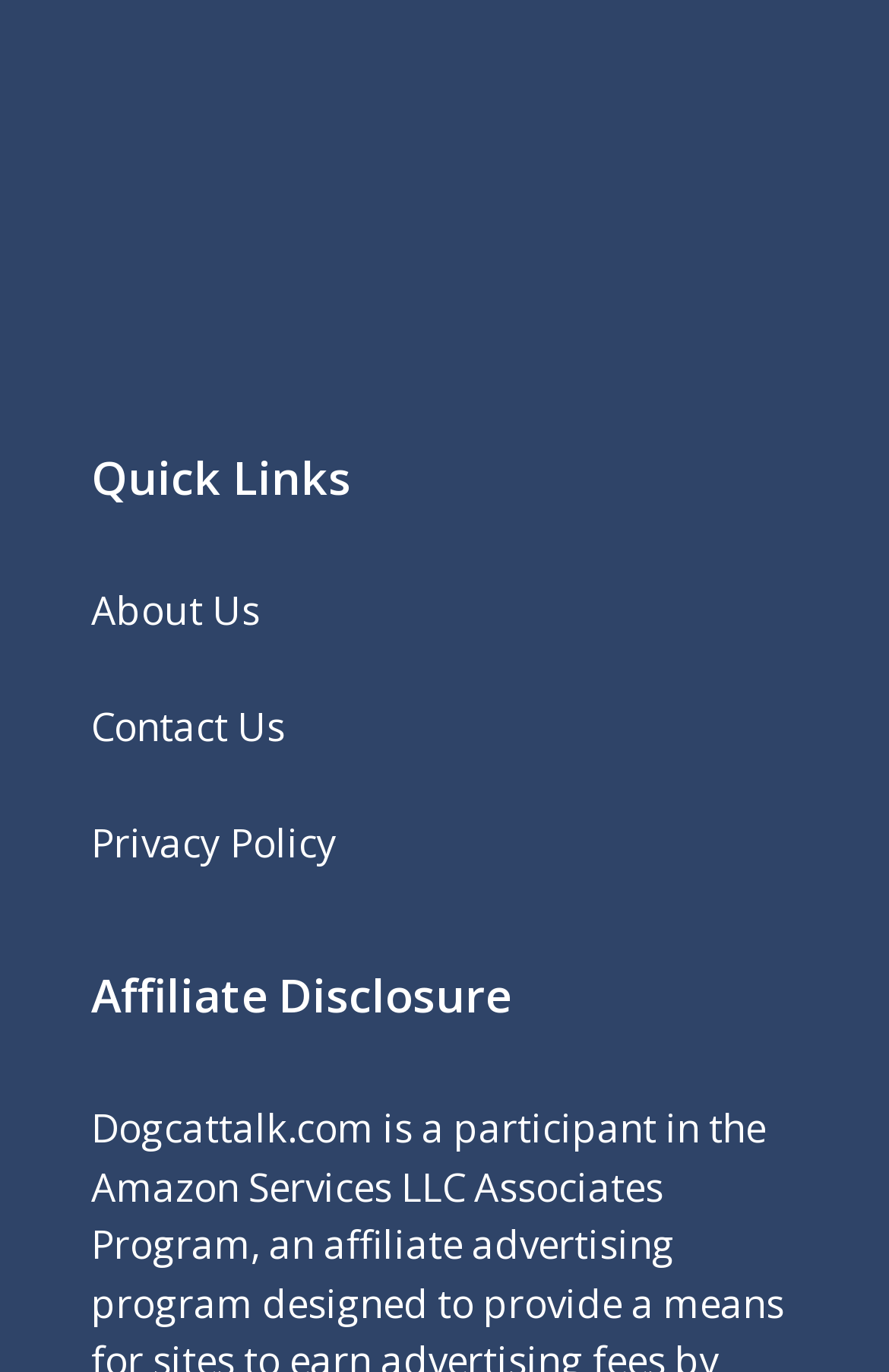Examine the image carefully and respond to the question with a detailed answer: 
What is the second heading on the webpage?

The second heading on the webpage is 'Affiliate Disclosure', which is located below the 'Quick Links' section, as indicated by its bounding box coordinates [0.103, 0.702, 0.897, 0.752].